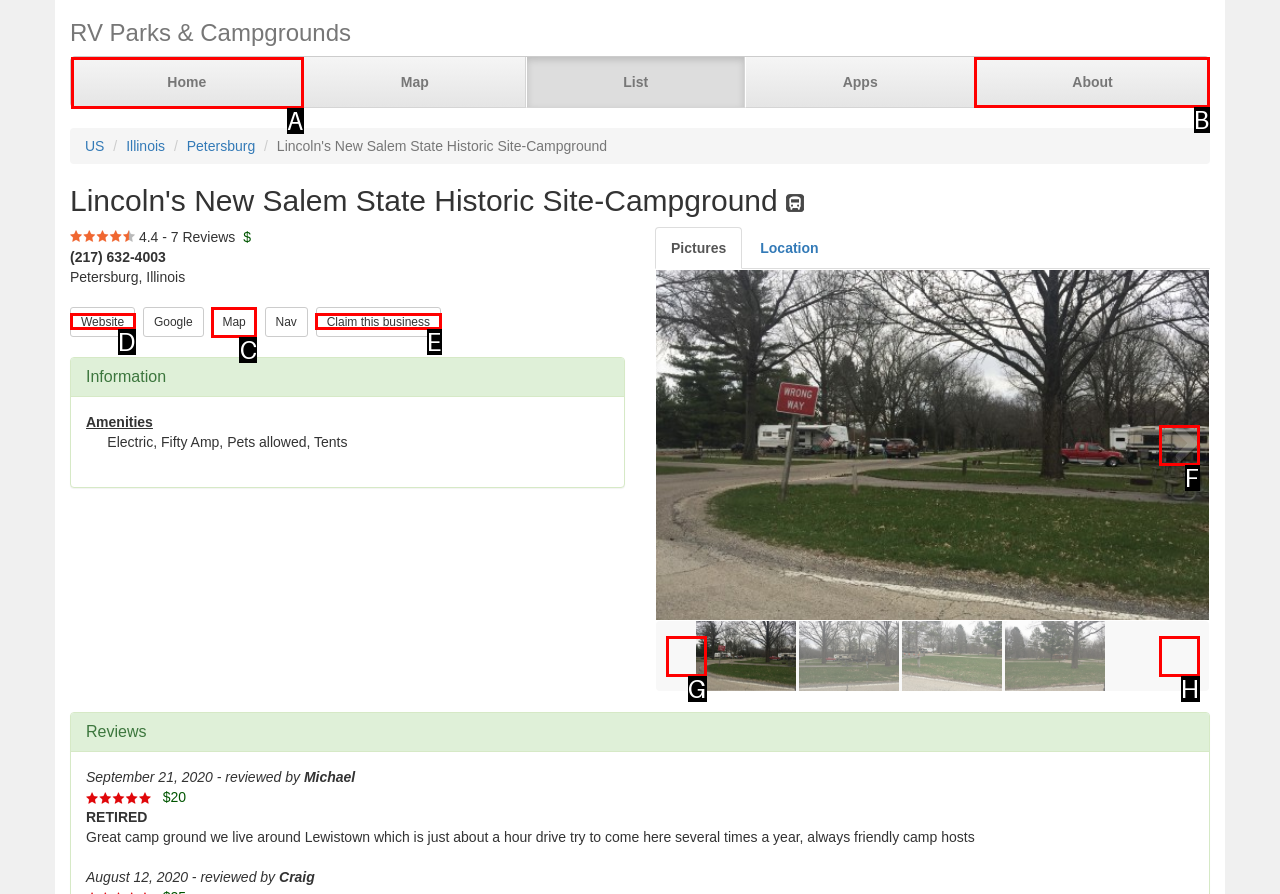Select the letter that aligns with the description: Claim this business. Answer with the letter of the selected option directly.

E